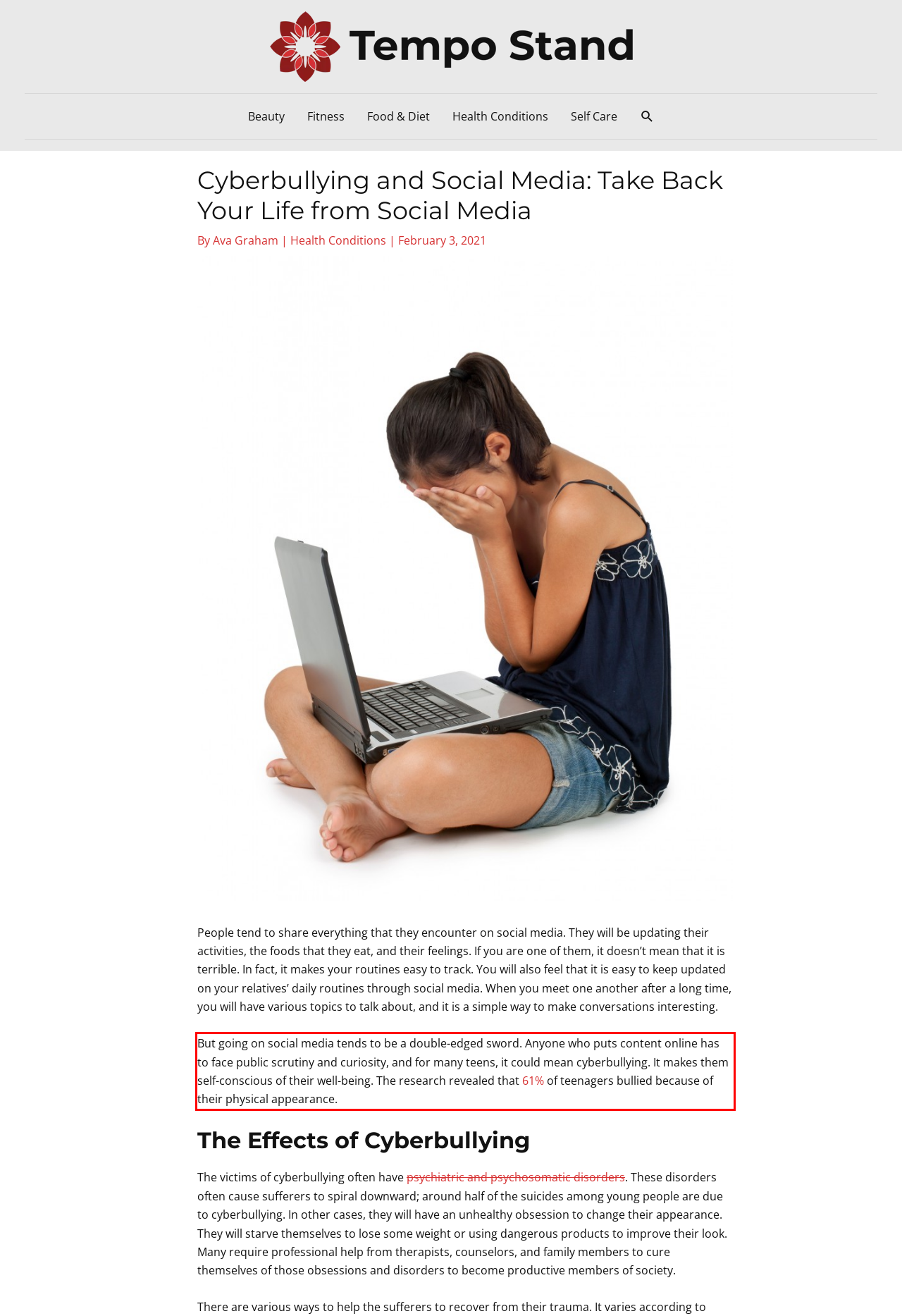Please identify and extract the text content from the UI element encased in a red bounding box on the provided webpage screenshot.

But going on social media tends to be a double-edged sword. Anyone who puts content online has to face public scrutiny and curiosity, and for many teens, it could mean cyberbullying. It makes them self-conscious of their well-being. The research revealed that 61% of teenagers bullied because of their physical appearance.